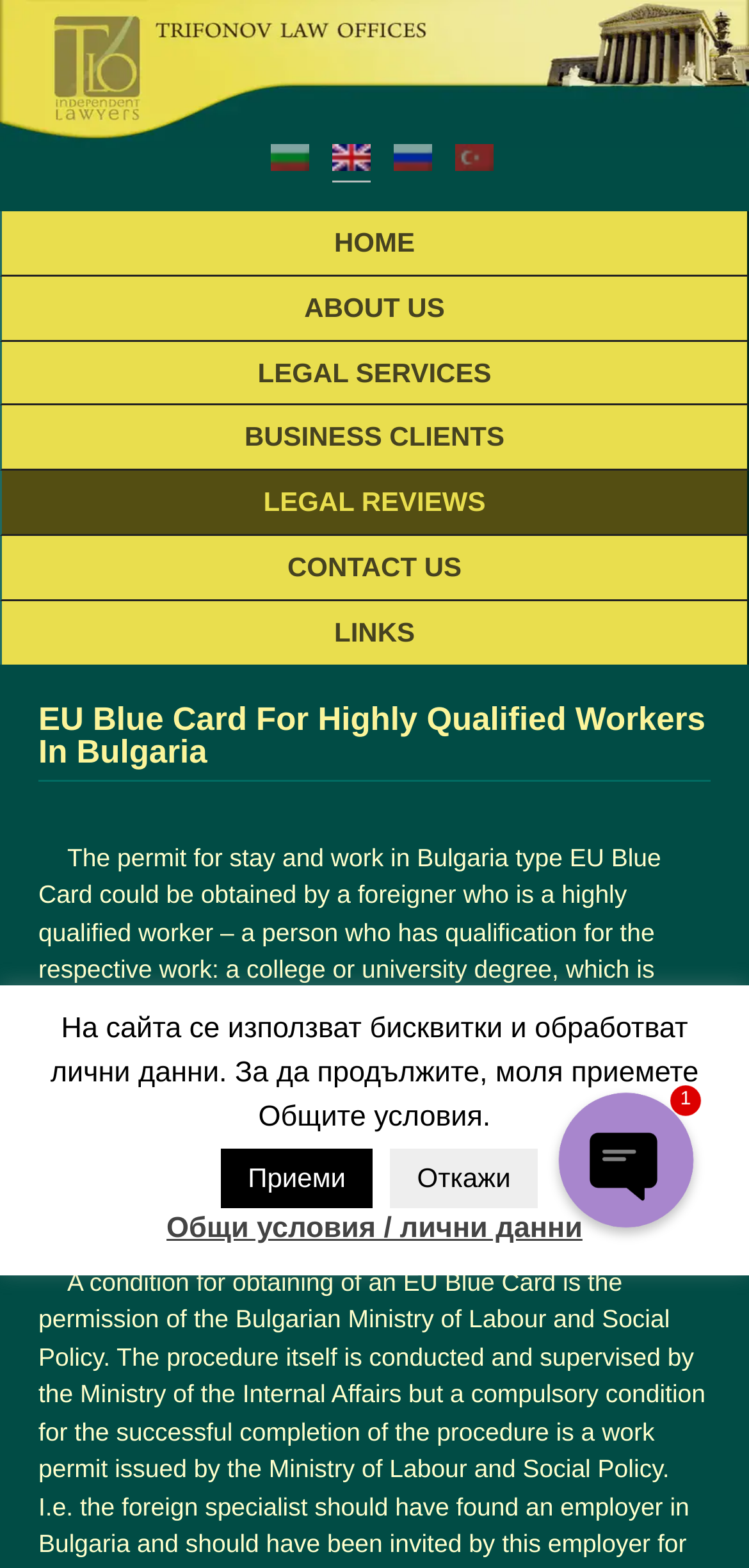Locate the bounding box for the described UI element: "protocol". Ensure the coordinates are four float numbers between 0 and 1, formatted as [left, top, right, bottom].

None